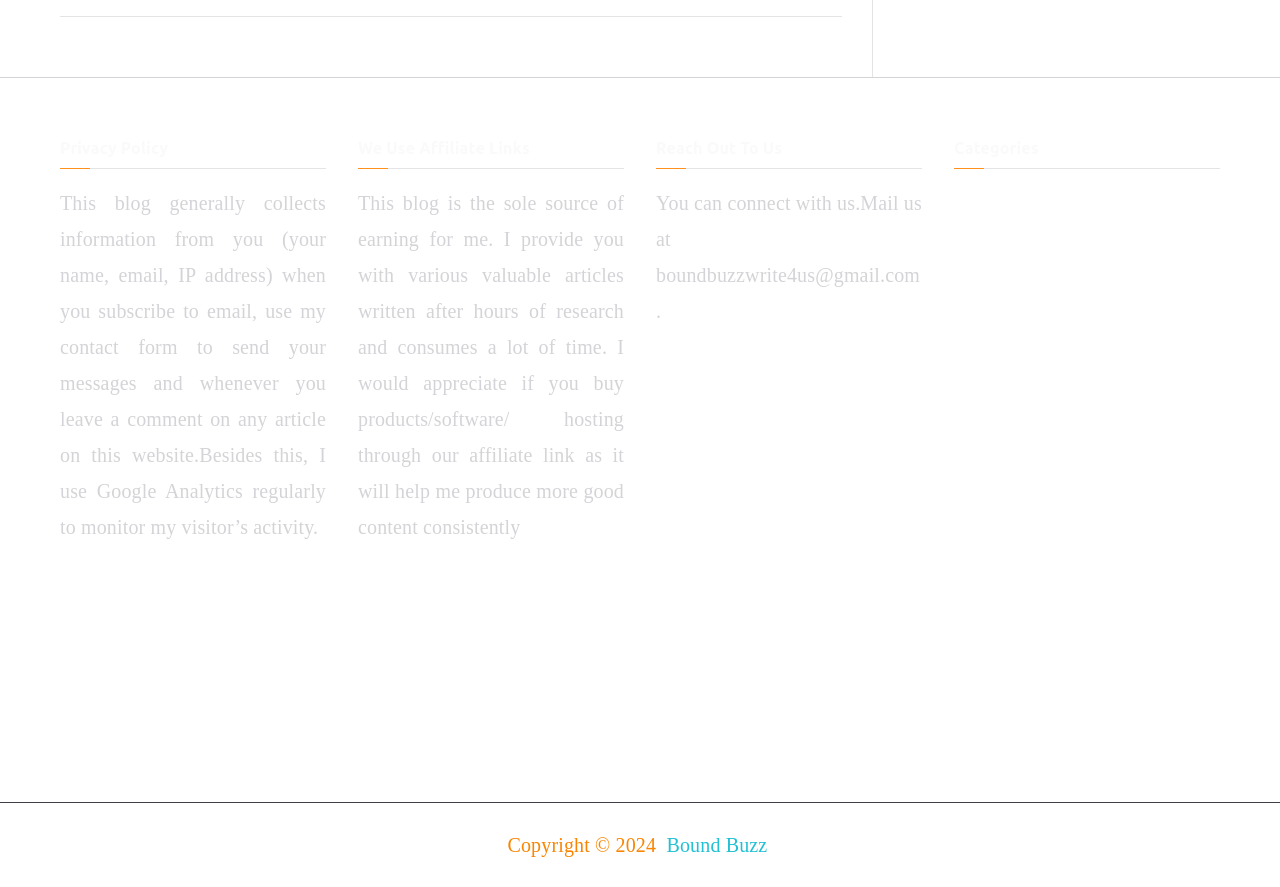Give a succinct answer to this question in a single word or phrase: 
How can you contact the blog owner?

Mail to boundbuzzwrite4us@gmail.com